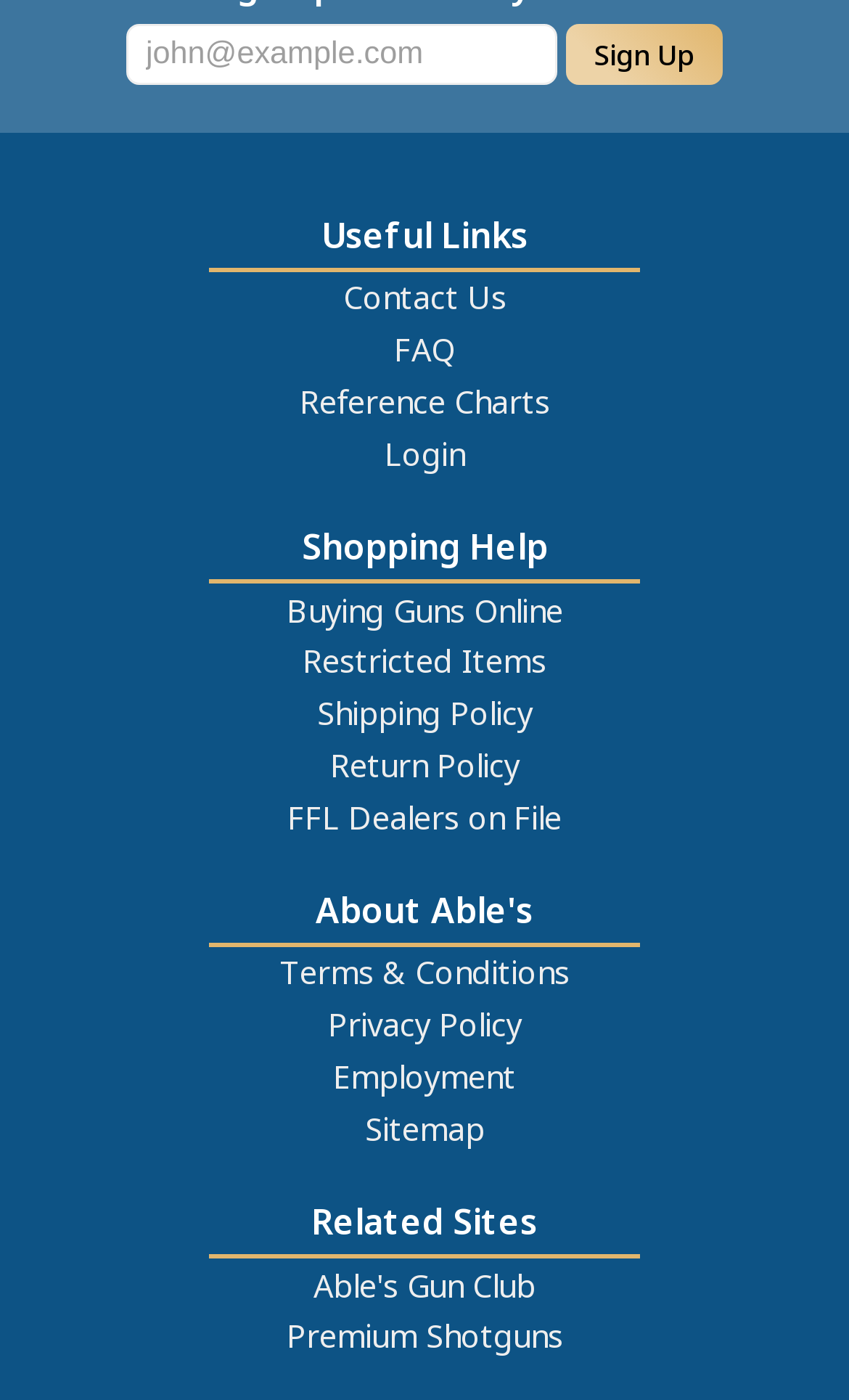What is the last link under 'Shopping Help'?
Please provide an in-depth and detailed response to the question.

The last link under the 'Shopping Help' section is 'Sitemap', which is located at the bottom of the section.